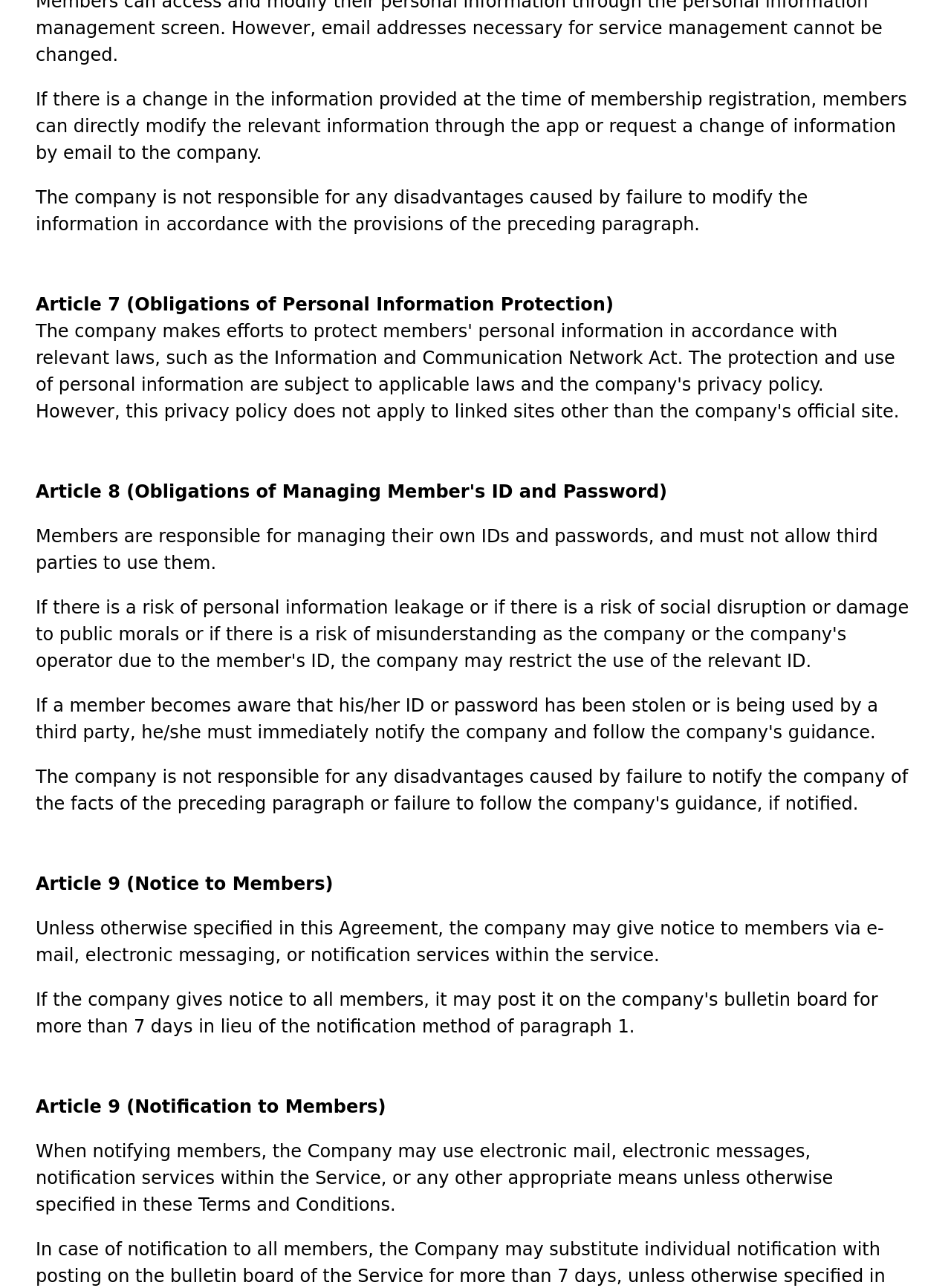Provide a short answer to the following question with just one word or phrase: What is the purpose of Article 7?

Obligations of Personal Information Protection